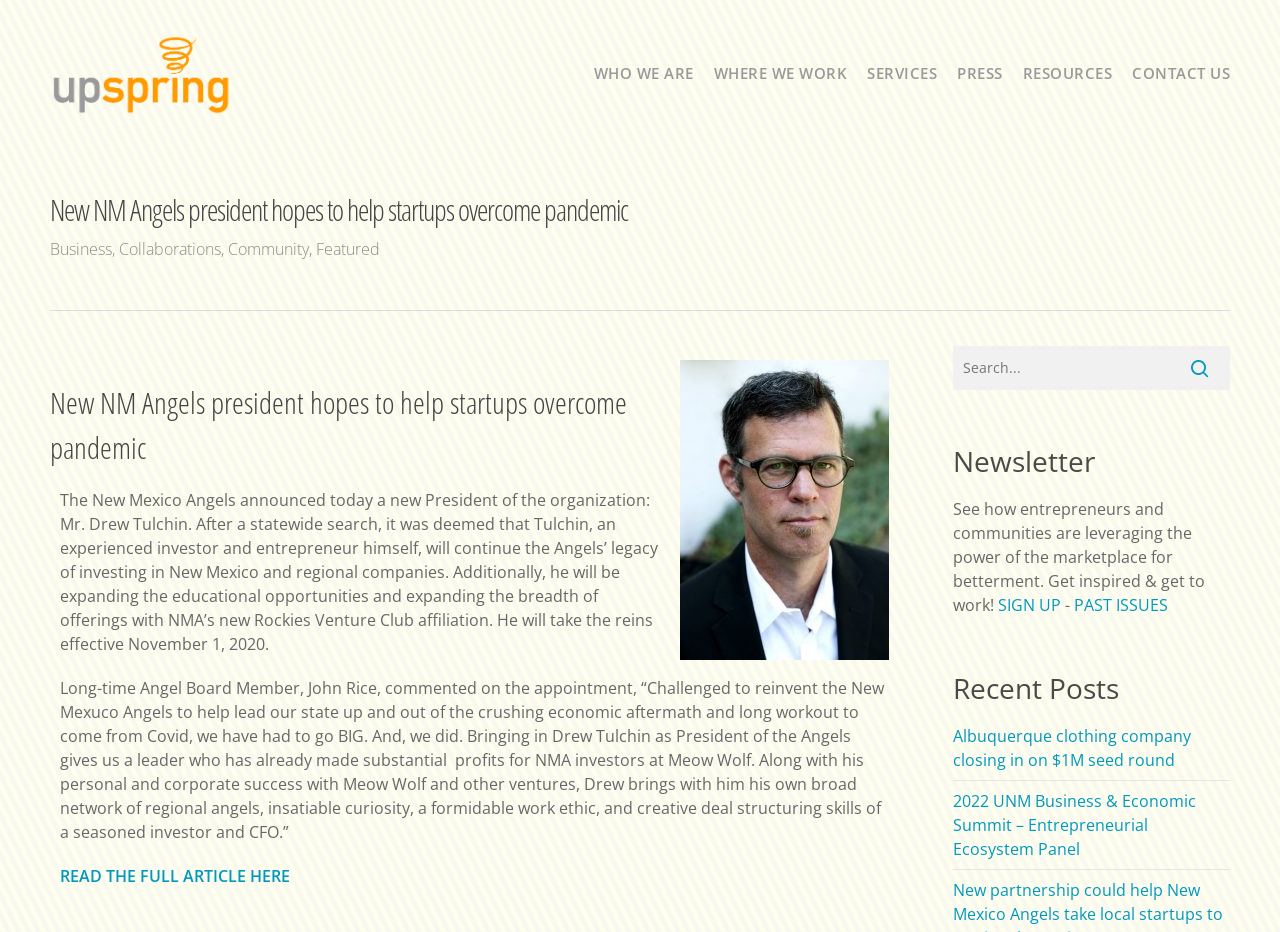Analyze the image and answer the question with as much detail as possible: 
What is the name of the company mentioned in the quote?

The quote from John Rice, a long-time Angel Board Member, mentions that Drew Tulchin 'has already made substantial profits for NMA investors at Meow Wolf', indicating that Meow Wolf is a company that Tulchin has been involved with.